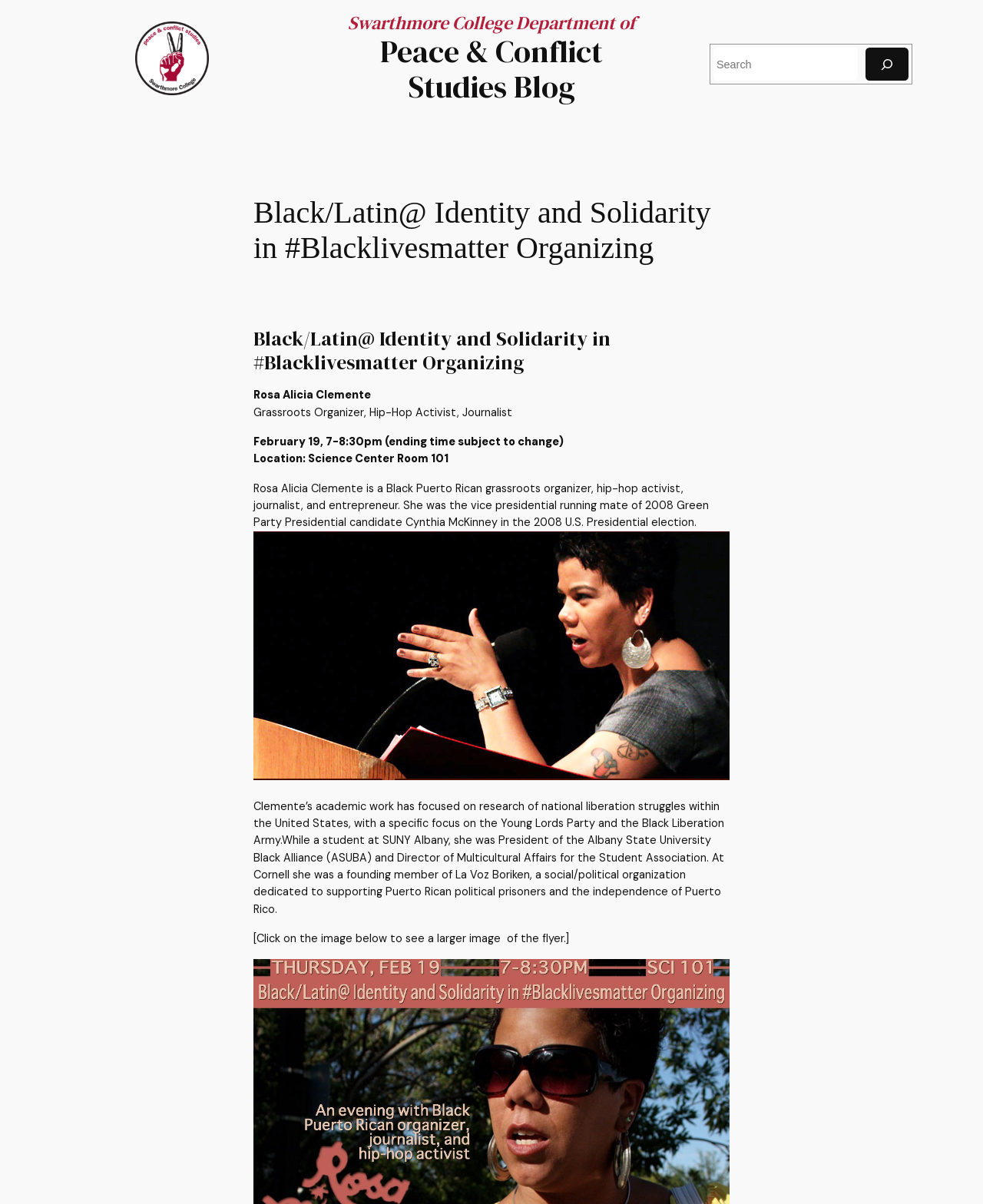Identify the main title of the webpage and generate its text content.

Swarthmore College Department of